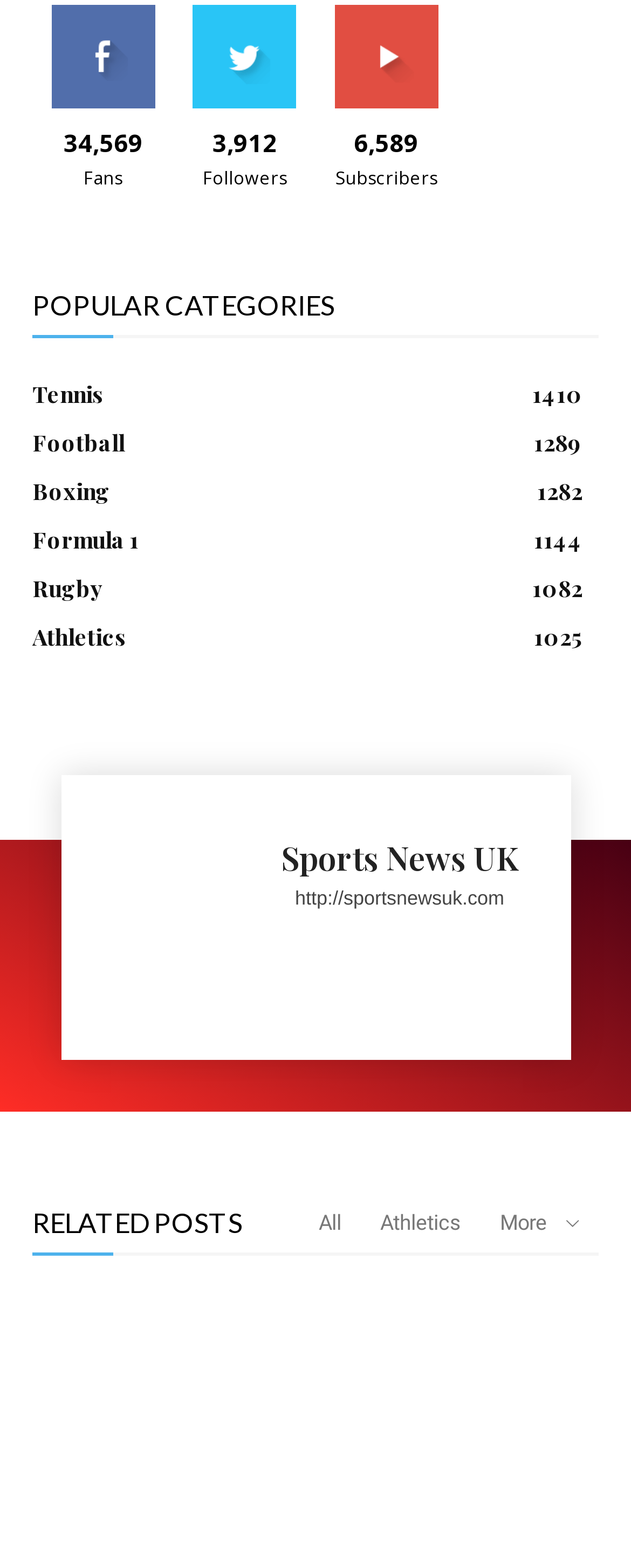Please identify the bounding box coordinates of the element that needs to be clicked to execute the following command: "Read related posts". Provide the bounding box using four float numbers between 0 and 1, formatted as [left, top, right, bottom].

[0.505, 0.772, 0.541, 0.788]